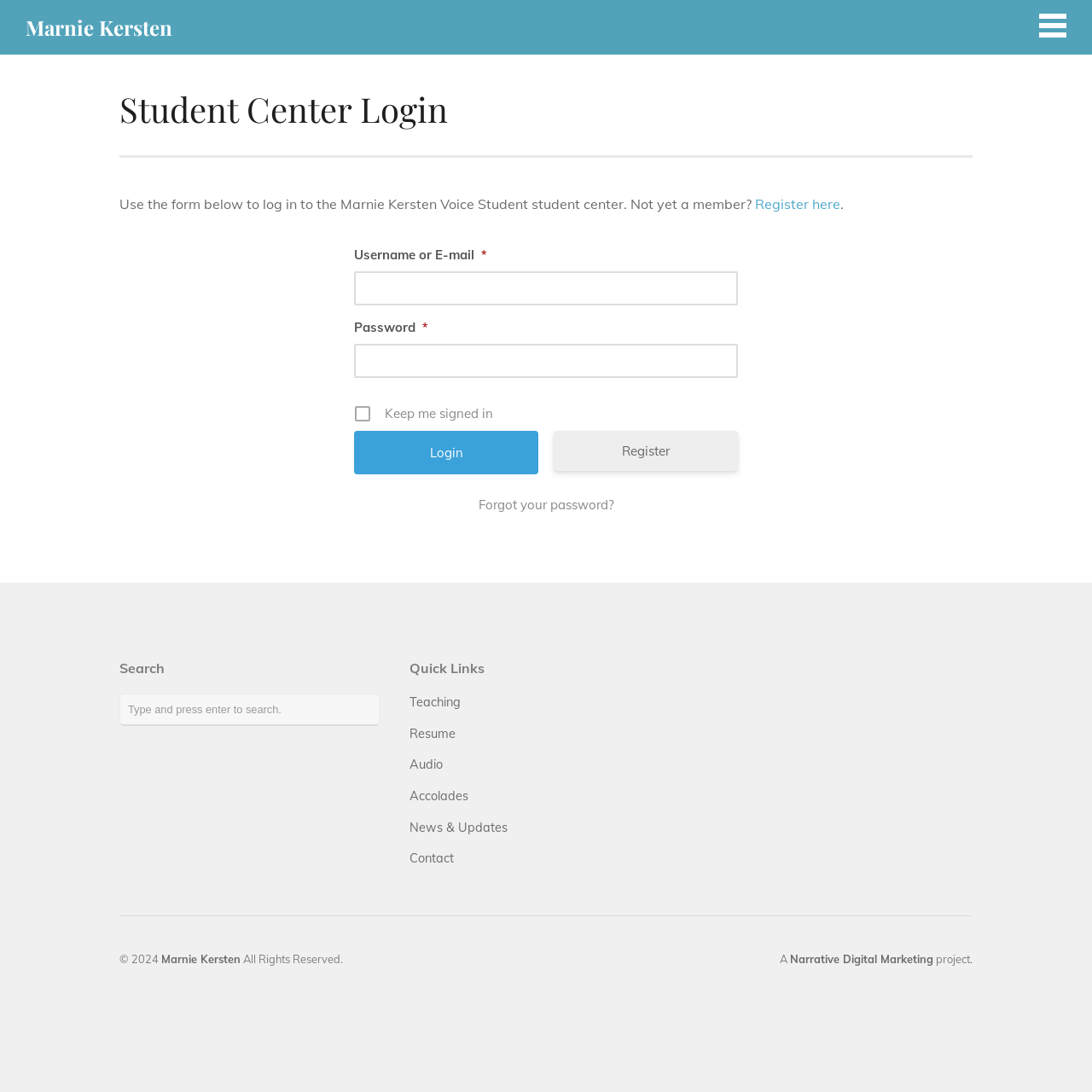Respond to the following question with a brief word or phrase:
What is required to log in?

Username or E-mail and Password